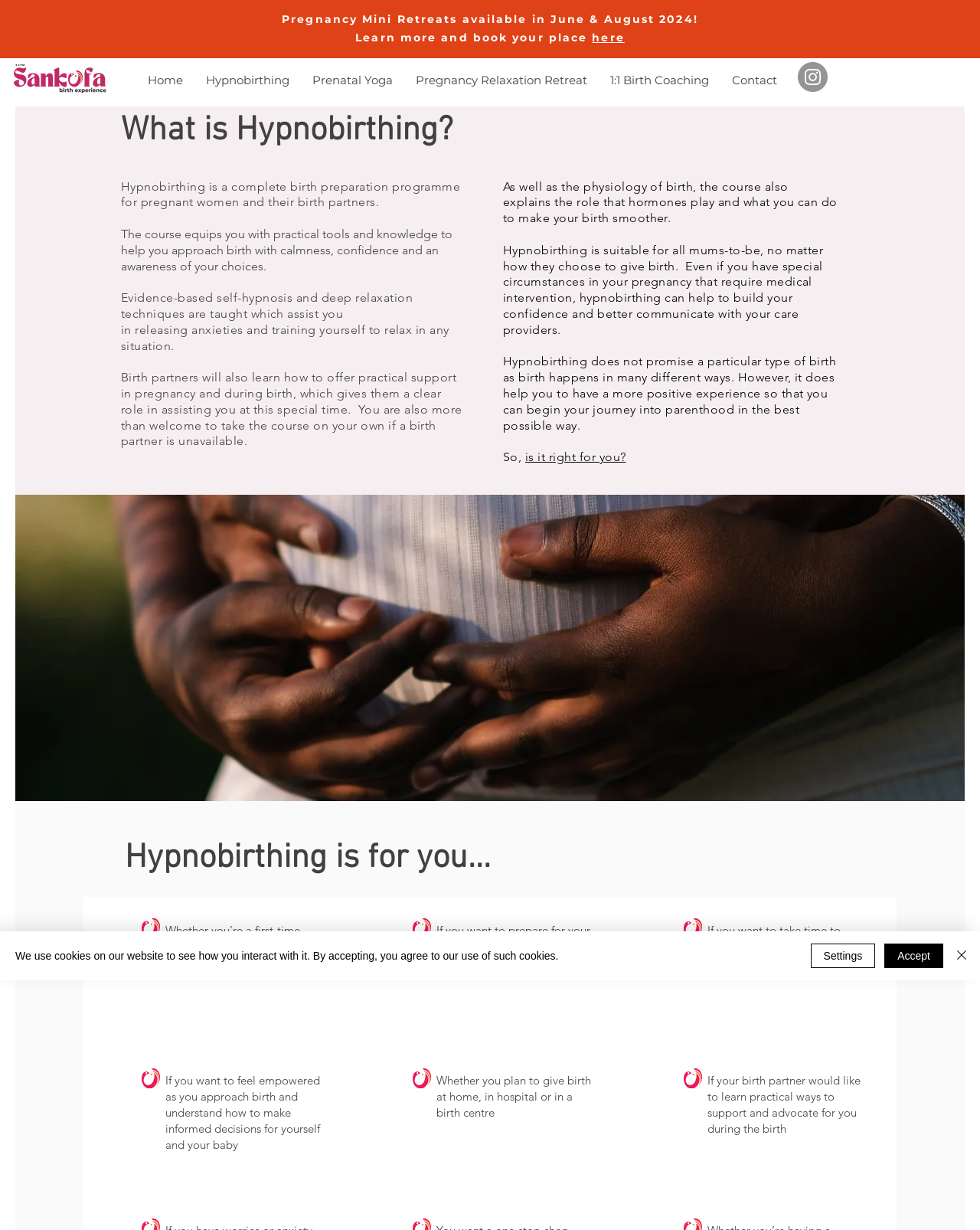Could you find the bounding box coordinates of the clickable area to complete this instruction: "View the 'Prenatal Yoga' page"?

[0.307, 0.05, 0.412, 0.081]